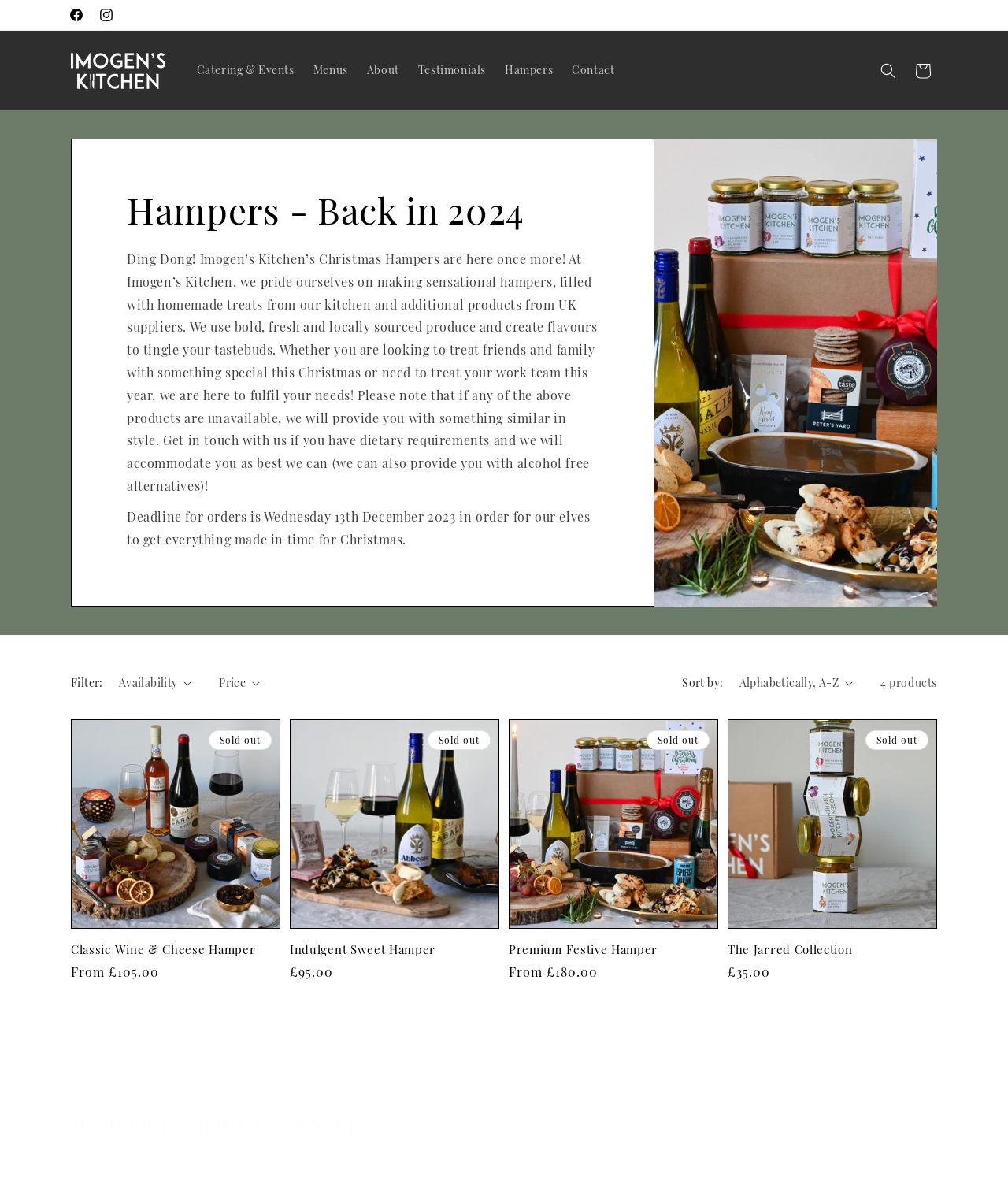Pinpoint the bounding box coordinates of the clickable element needed to complete the instruction: "Leave a comment on the current post". The coordinates should be provided as four float numbers between 0 and 1: [left, top, right, bottom].

None